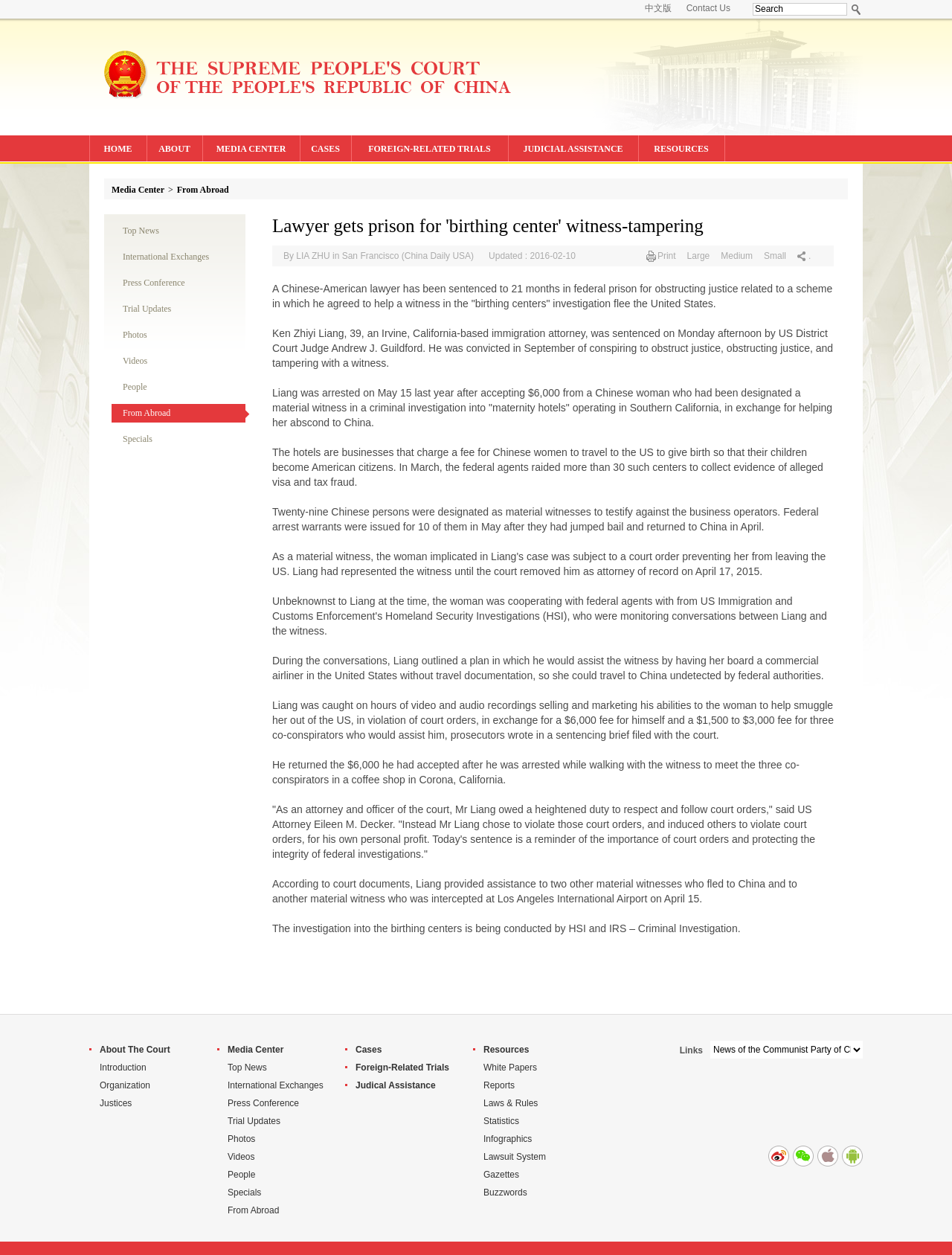Using the provided element description, identify the bounding box coordinates as (top-left x, top-left y, bottom-right x, bottom-right y). Ensure all values are between 0 and 1. Description: Laws & Rules

[0.508, 0.875, 0.565, 0.883]